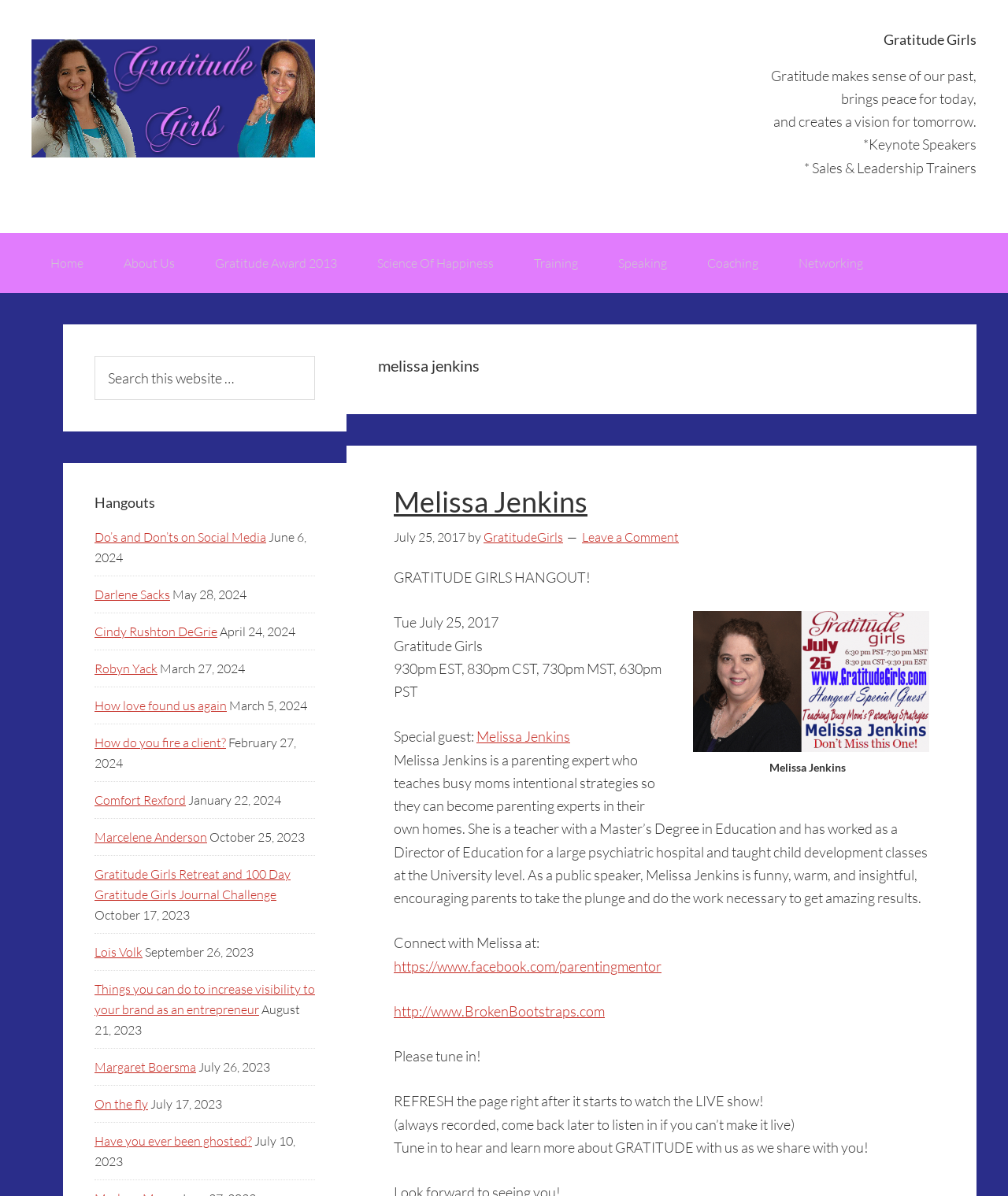Please determine the bounding box coordinates of the clickable area required to carry out the following instruction: "Click on the 'Home' link". The coordinates must be four float numbers between 0 and 1, represented as [left, top, right, bottom].

[0.031, 0.195, 0.102, 0.245]